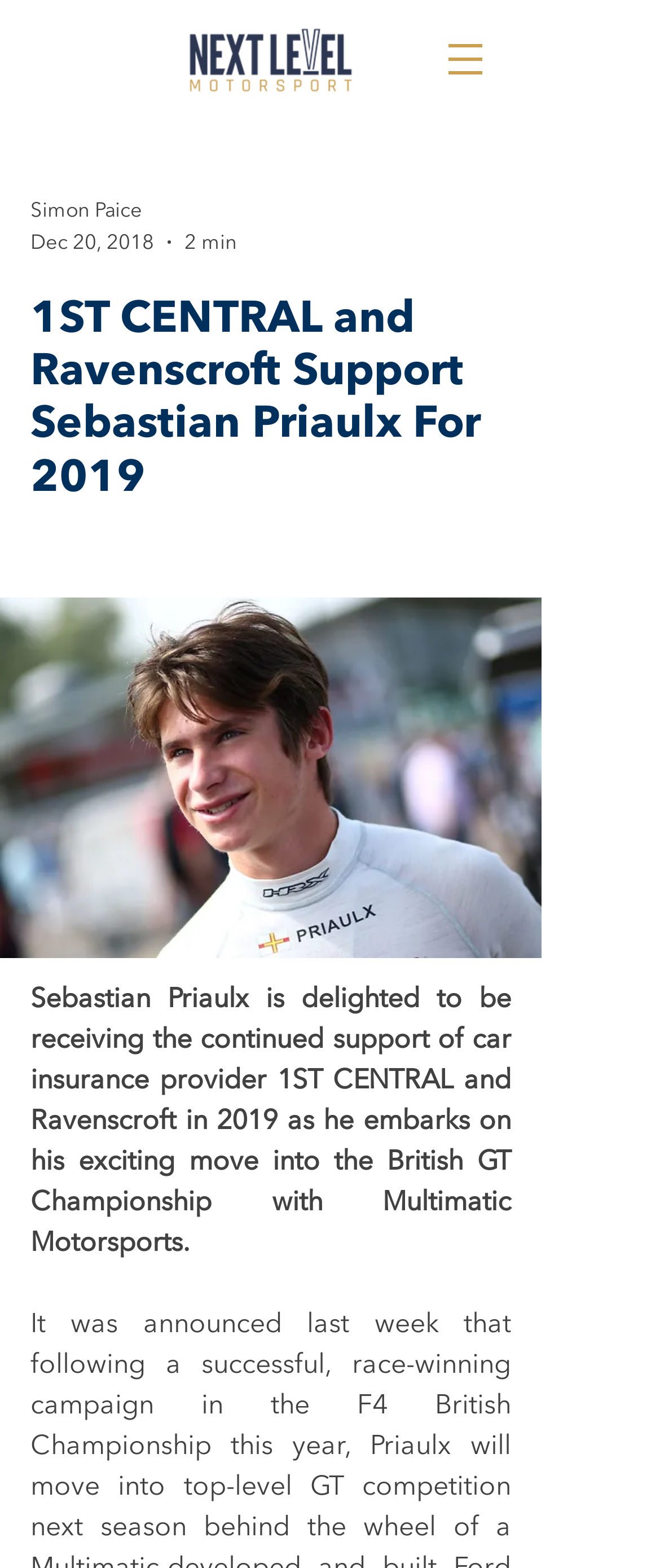Who is the author of the article?
Please respond to the question with as much detail as possible.

The answer can be found in the generic element which mentions Simon Paice as the author of the article.